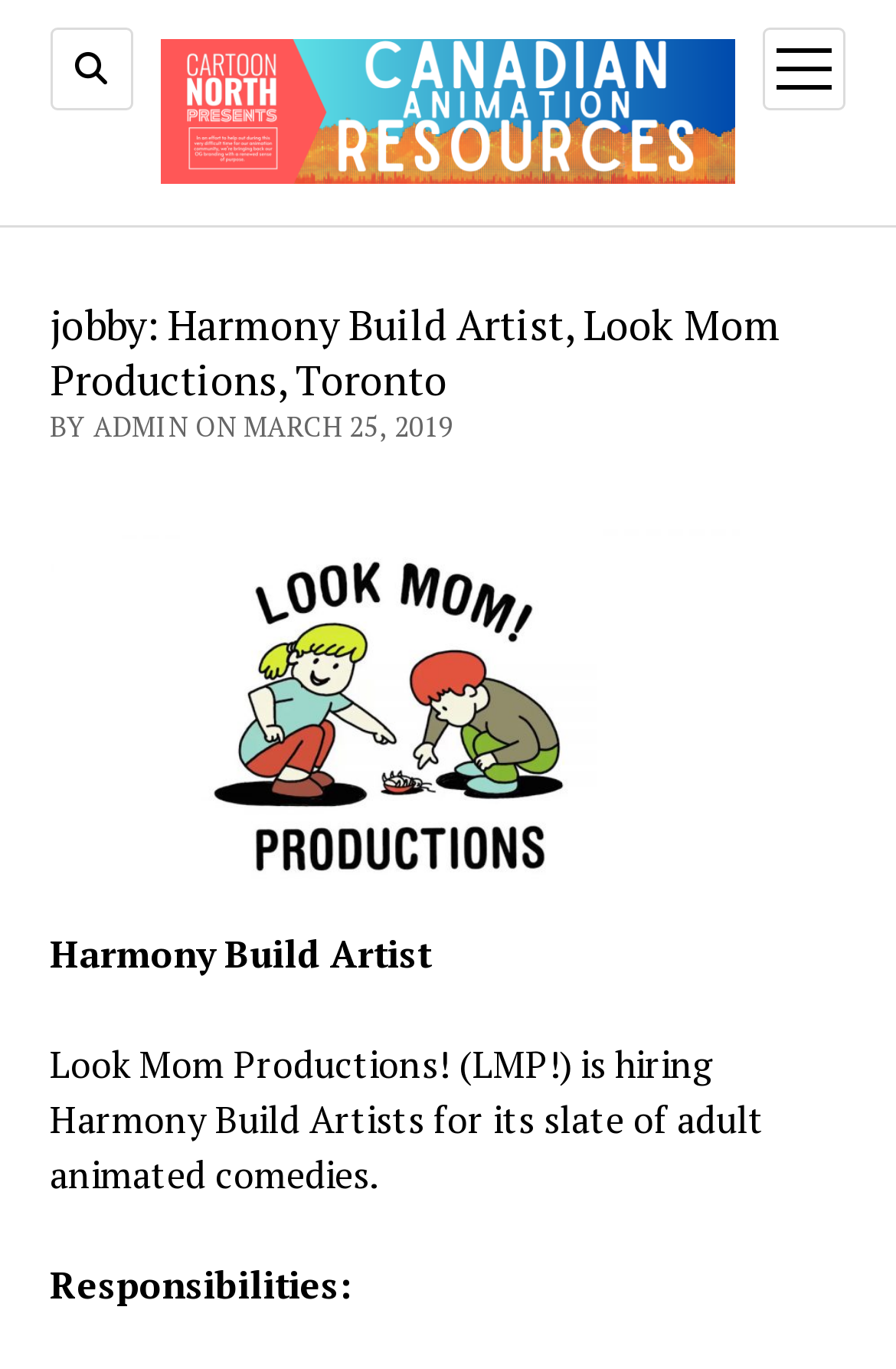Determine the bounding box coordinates in the format (top-left x, top-left y, bottom-right x, bottom-right y). Ensure all values are floating point numbers between 0 and 1. Identify the bounding box of the UI element described by: About Us

None